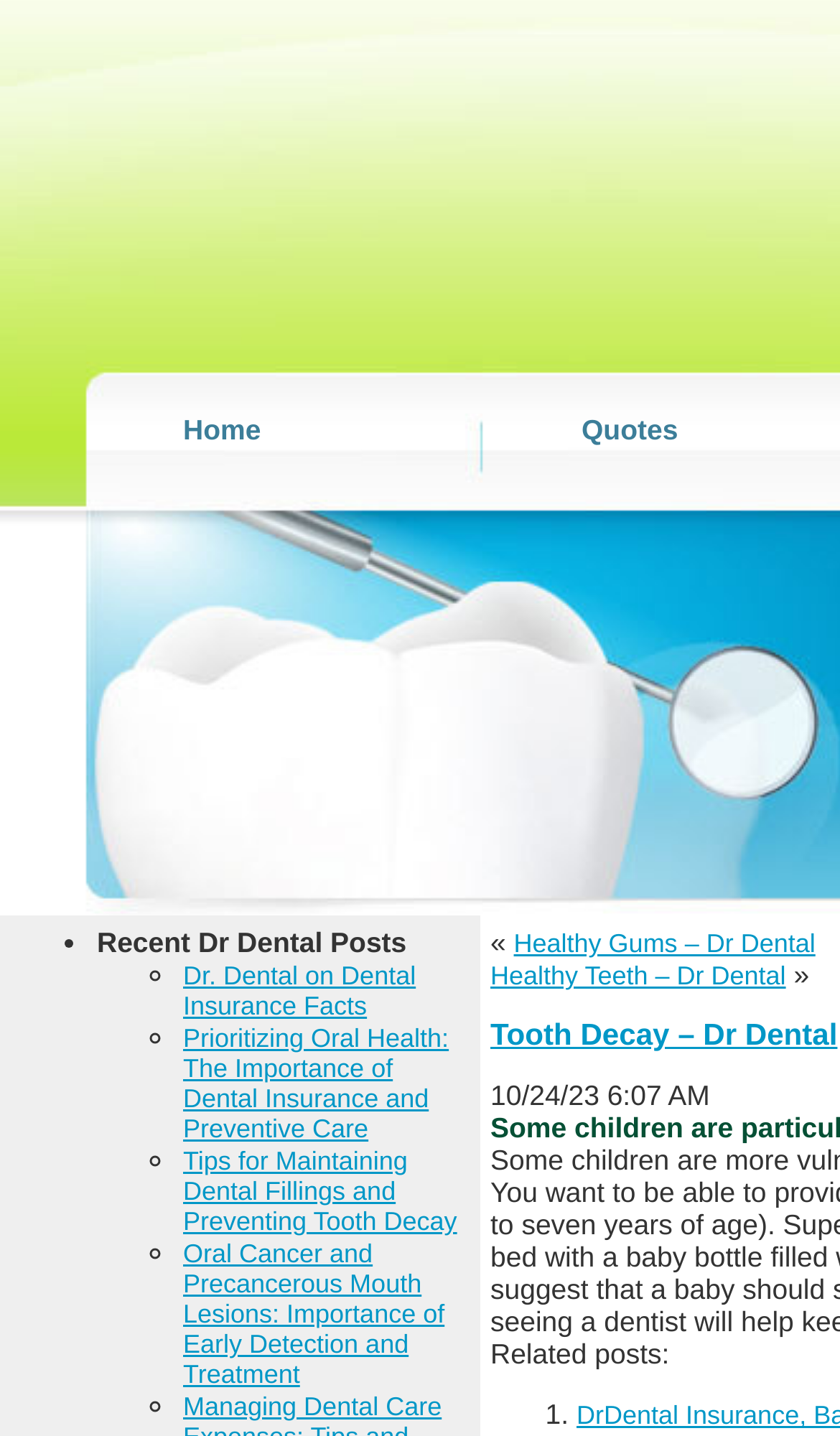How many blog posts are listed?
Give a single word or phrase answer based on the content of the image.

5